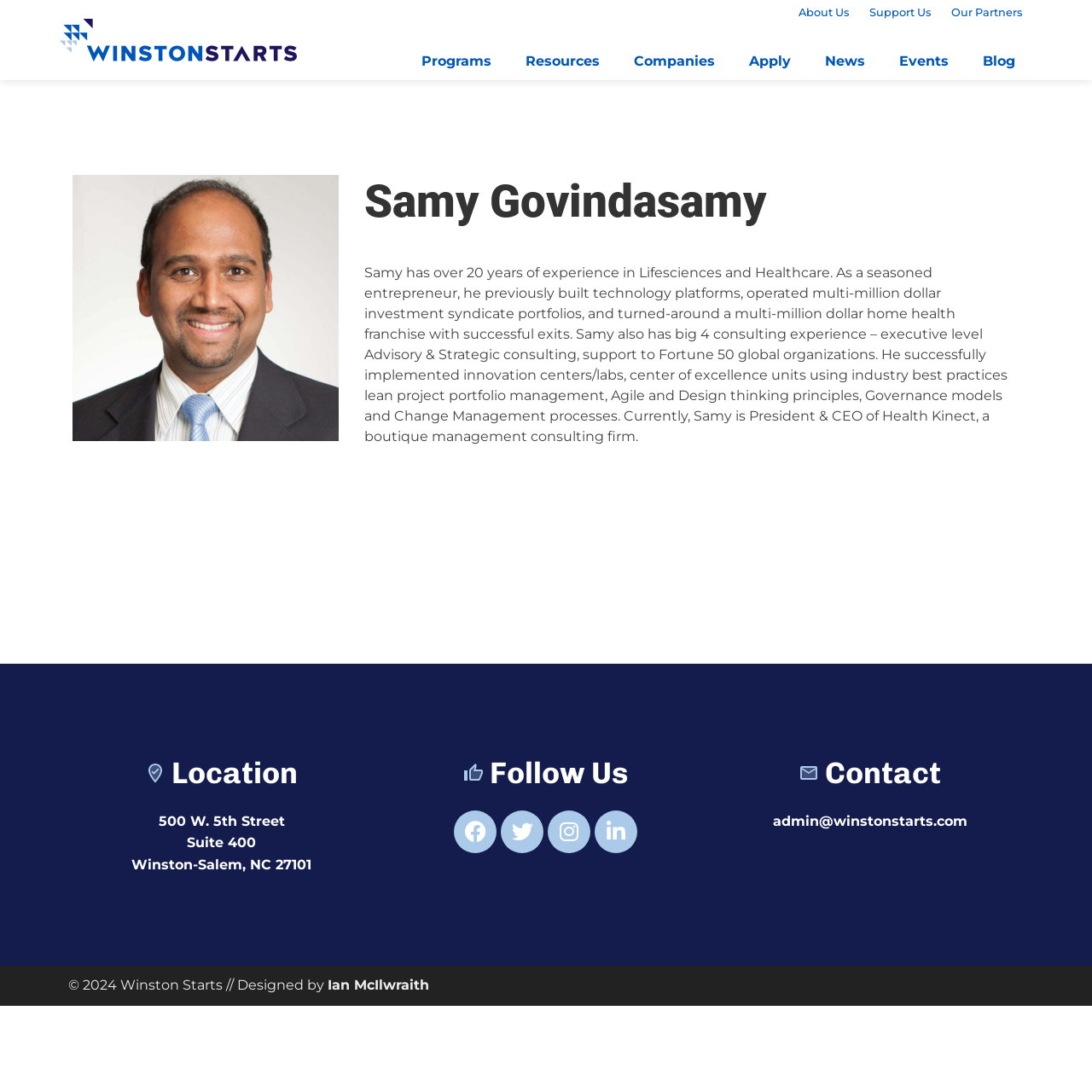Respond to the following query with just one word or a short phrase: 
Who designed the Winston Starts website?

Ian McIlwraith